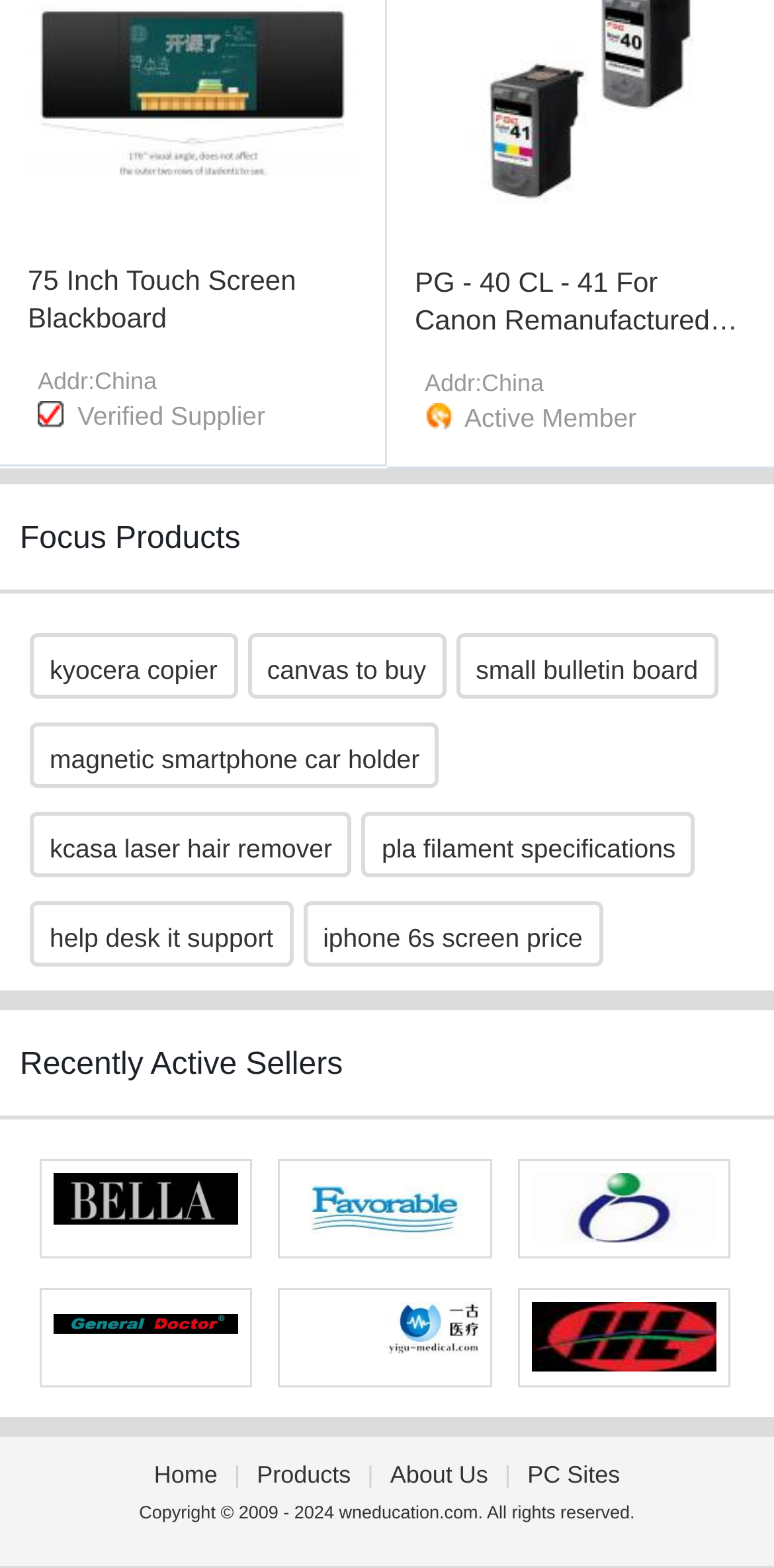Respond with a single word or short phrase to the following question: 
How many images are there under 'Recently Active Sellers'?

5